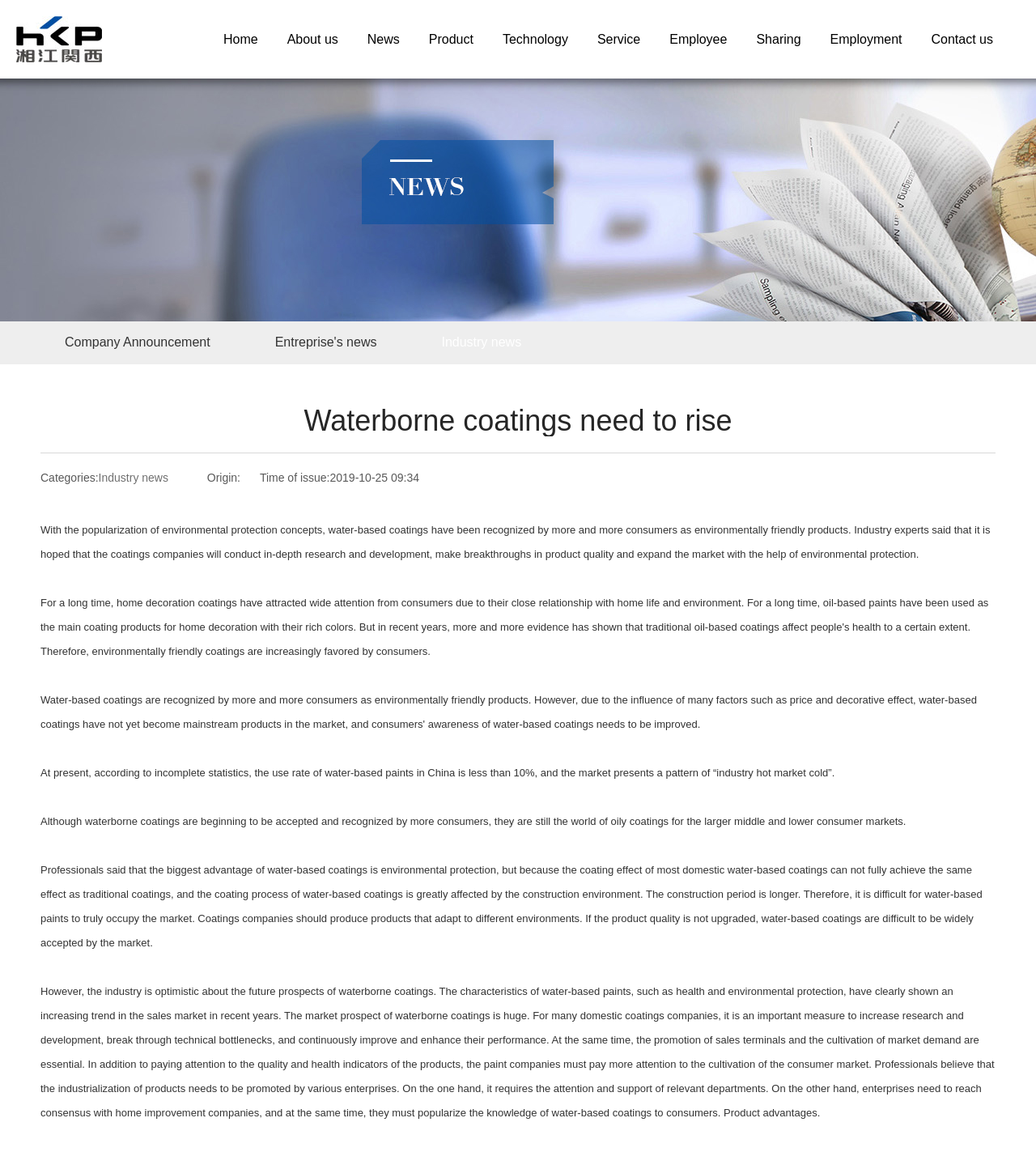What is the main topic of the article?
Based on the visual information, provide a detailed and comprehensive answer.

The main topic of the article can be inferred from the heading 'Waterborne coatings need to rise' and the content of the article, which discusses the development and prospects of waterborne coatings.